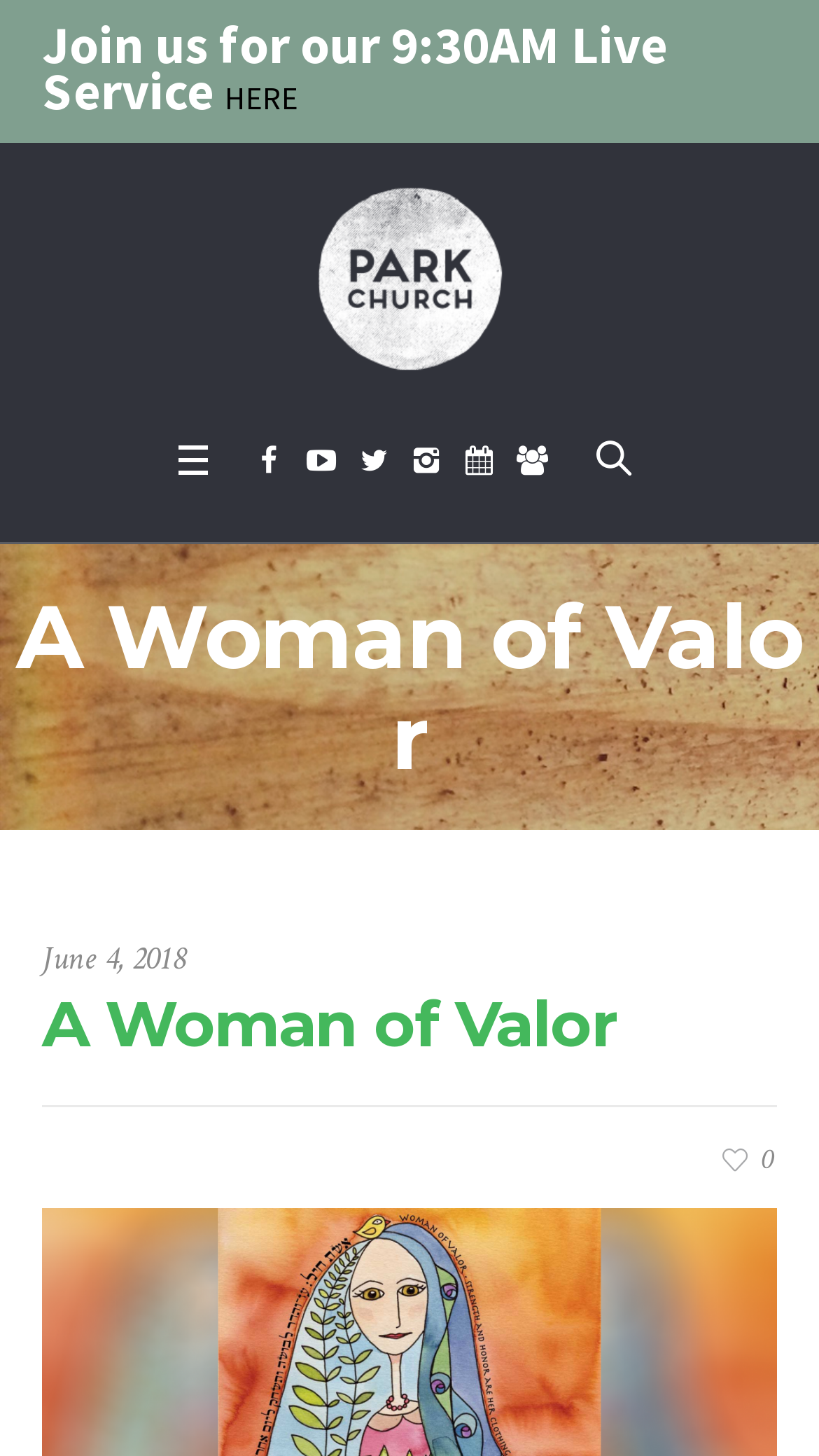Please determine the bounding box coordinates, formatted as (top-left x, top-left y, bottom-right x, bottom-right y), with all values as floating point numbers between 0 and 1. Identify the bounding box of the region described as: black coffee table

None